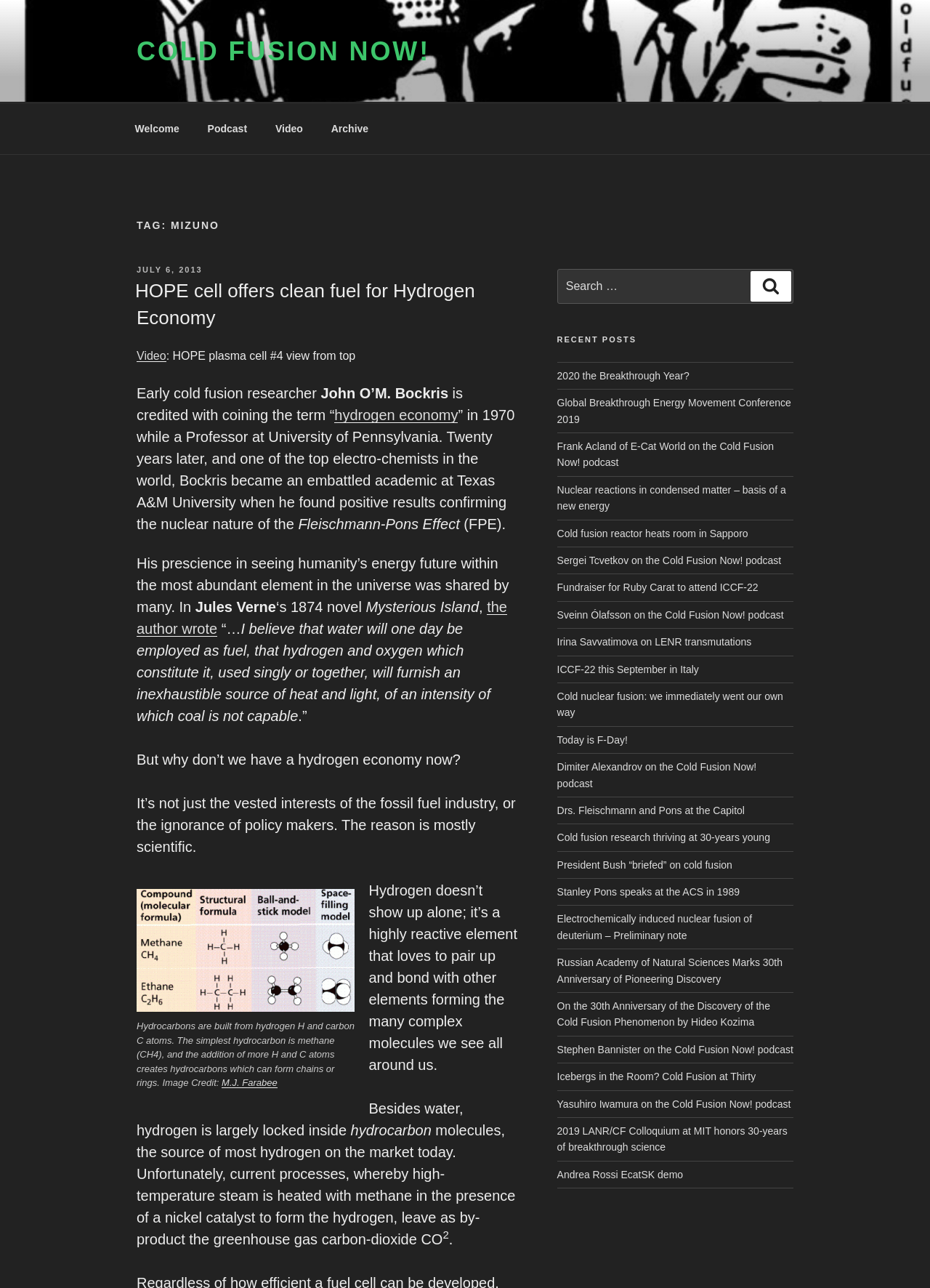Predict the bounding box of the UI element based on the description: "About Us". The coordinates should be four float numbers between 0 and 1, formatted as [left, top, right, bottom].

None